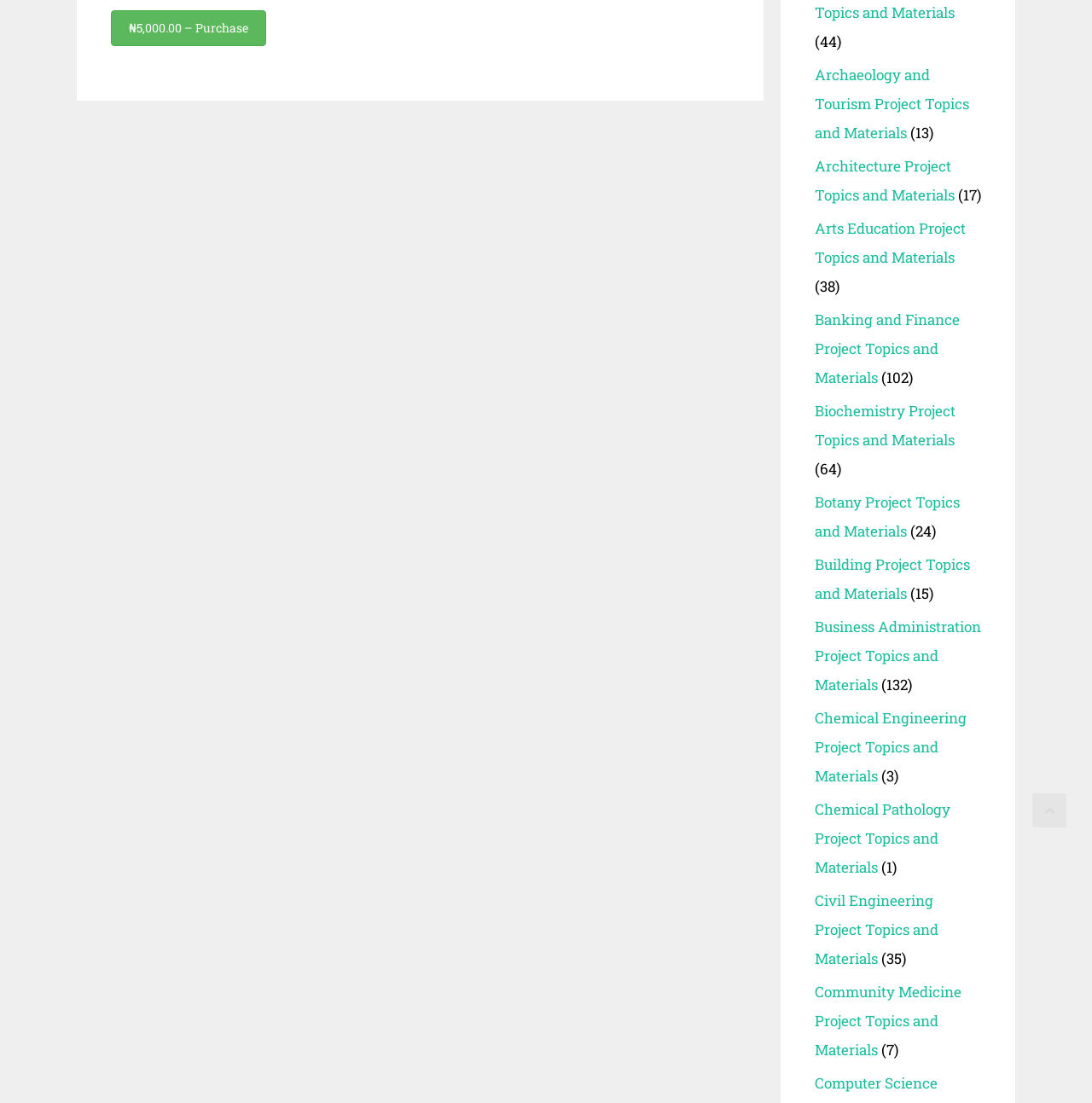Please determine the bounding box coordinates of the element to click in order to execute the following instruction: "Scroll back to top". The coordinates should be four float numbers between 0 and 1, specified as [left, top, right, bottom].

[0.945, 0.719, 0.977, 0.75]